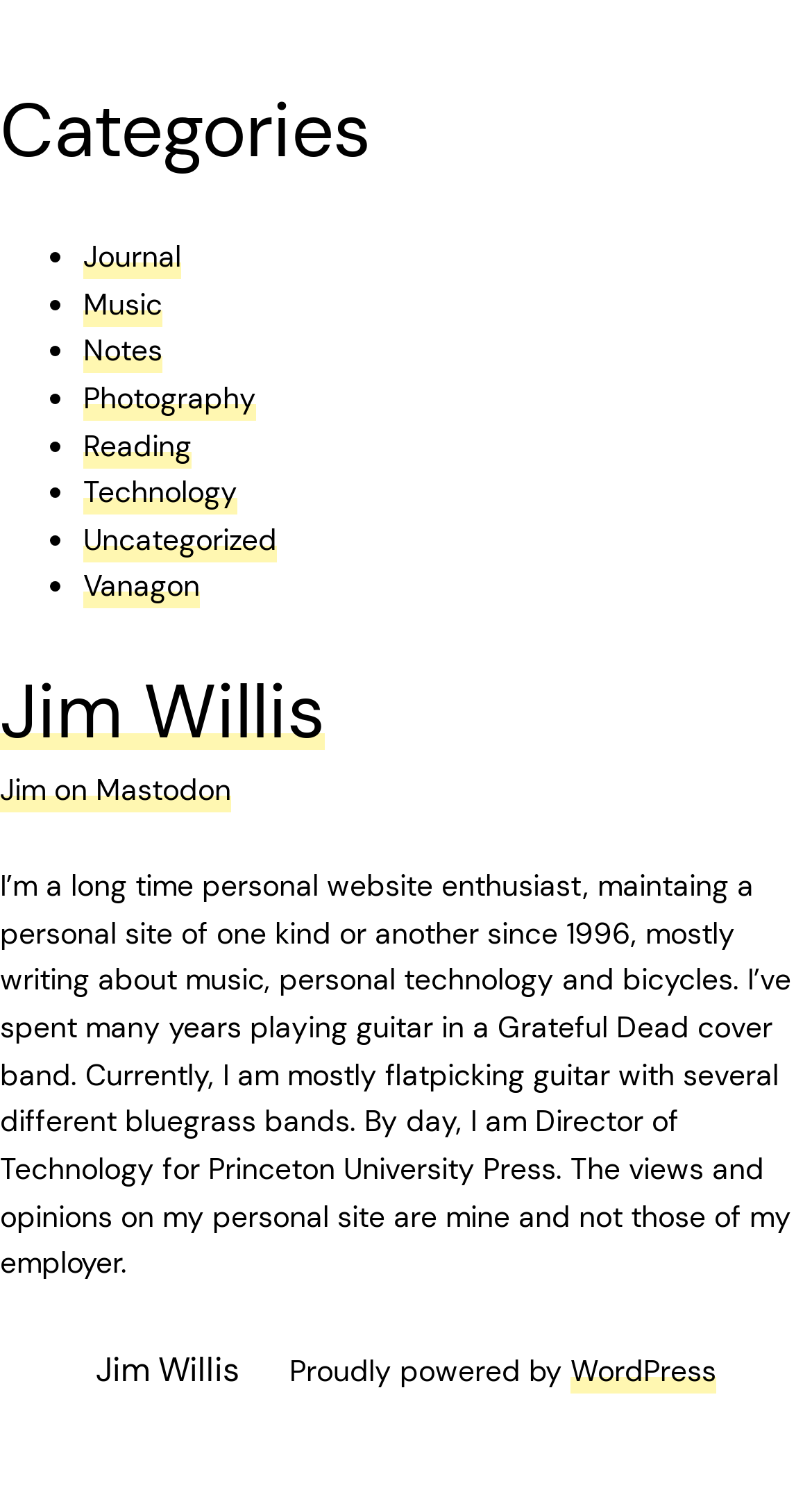Locate the bounding box coordinates of the item that should be clicked to fulfill the instruction: "learn more about WordPress".

[0.703, 0.897, 0.882, 0.922]